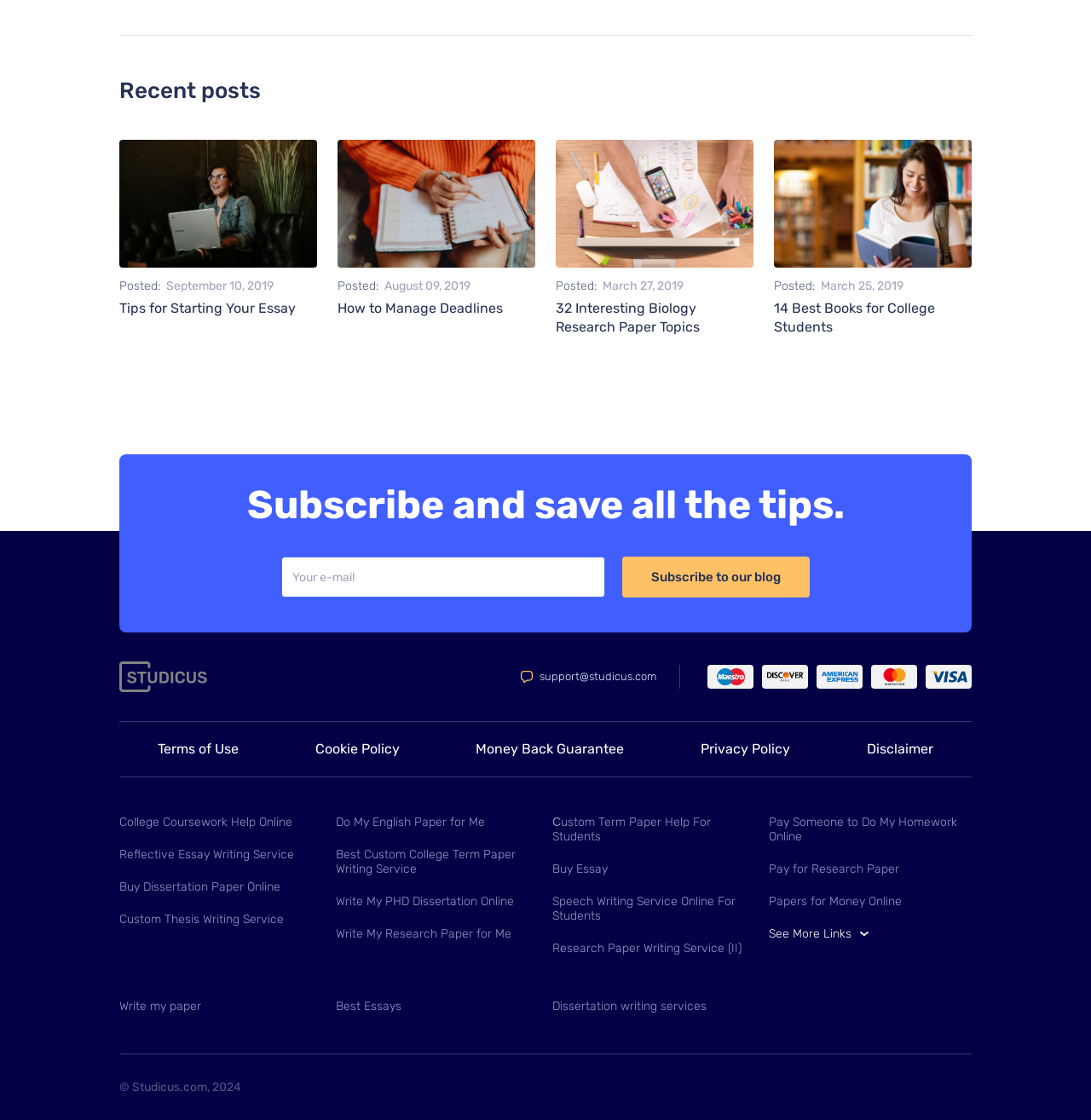What is the topic of the blog post with the title '32 Interesting Biology Research Paper Topics'?
Relying on the image, give a concise answer in one word or a brief phrase.

Biology research paper topics